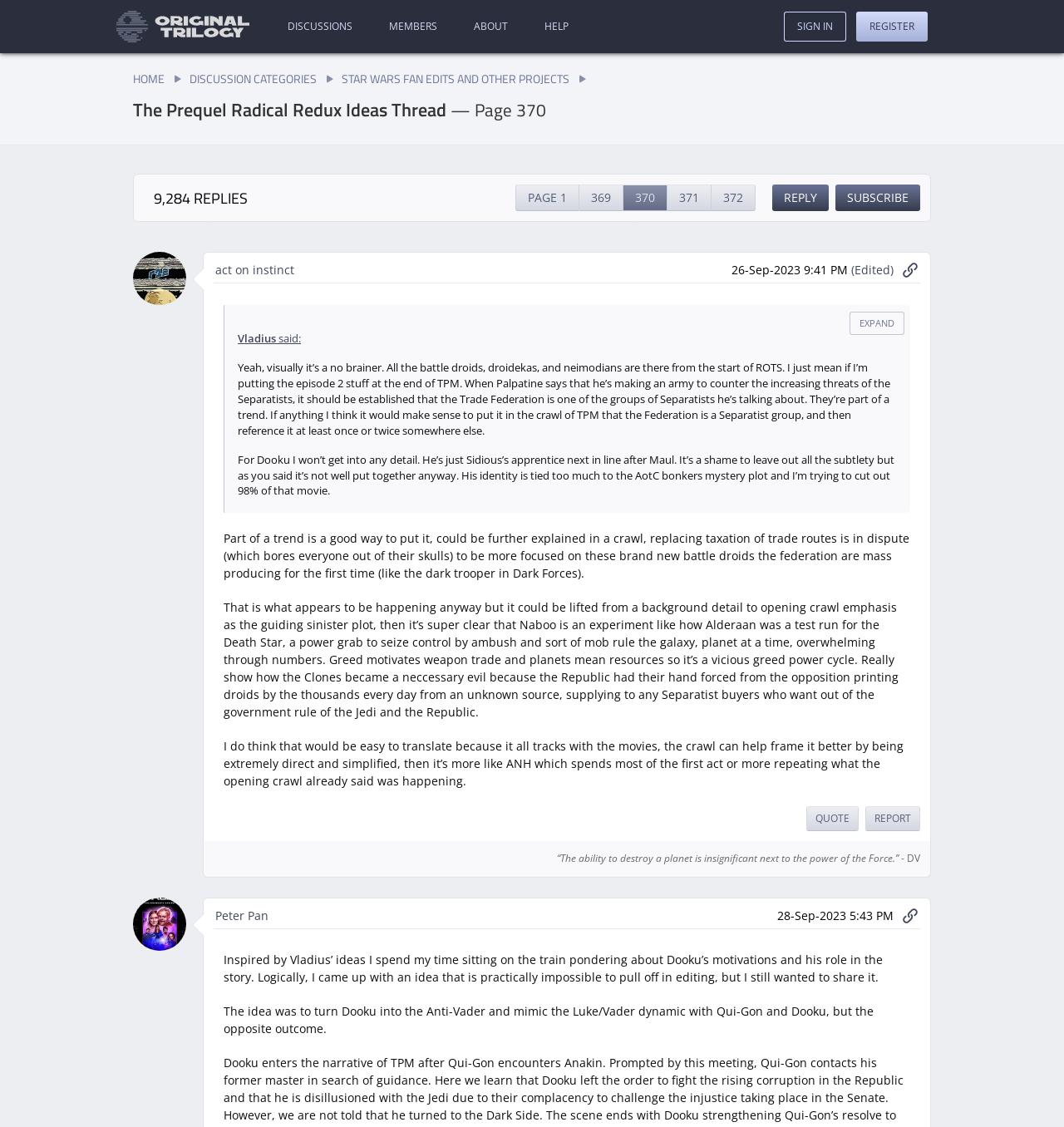Please provide a detailed answer to the question below based on the screenshot: 
What is the name of the user who replied to Vladius?

I found the answer by examining the description list detail element that contains the text 'Peter Pan' and is associated with a reply to Vladius' post. This suggests that Peter Pan is the username of the user who replied to Vladius.